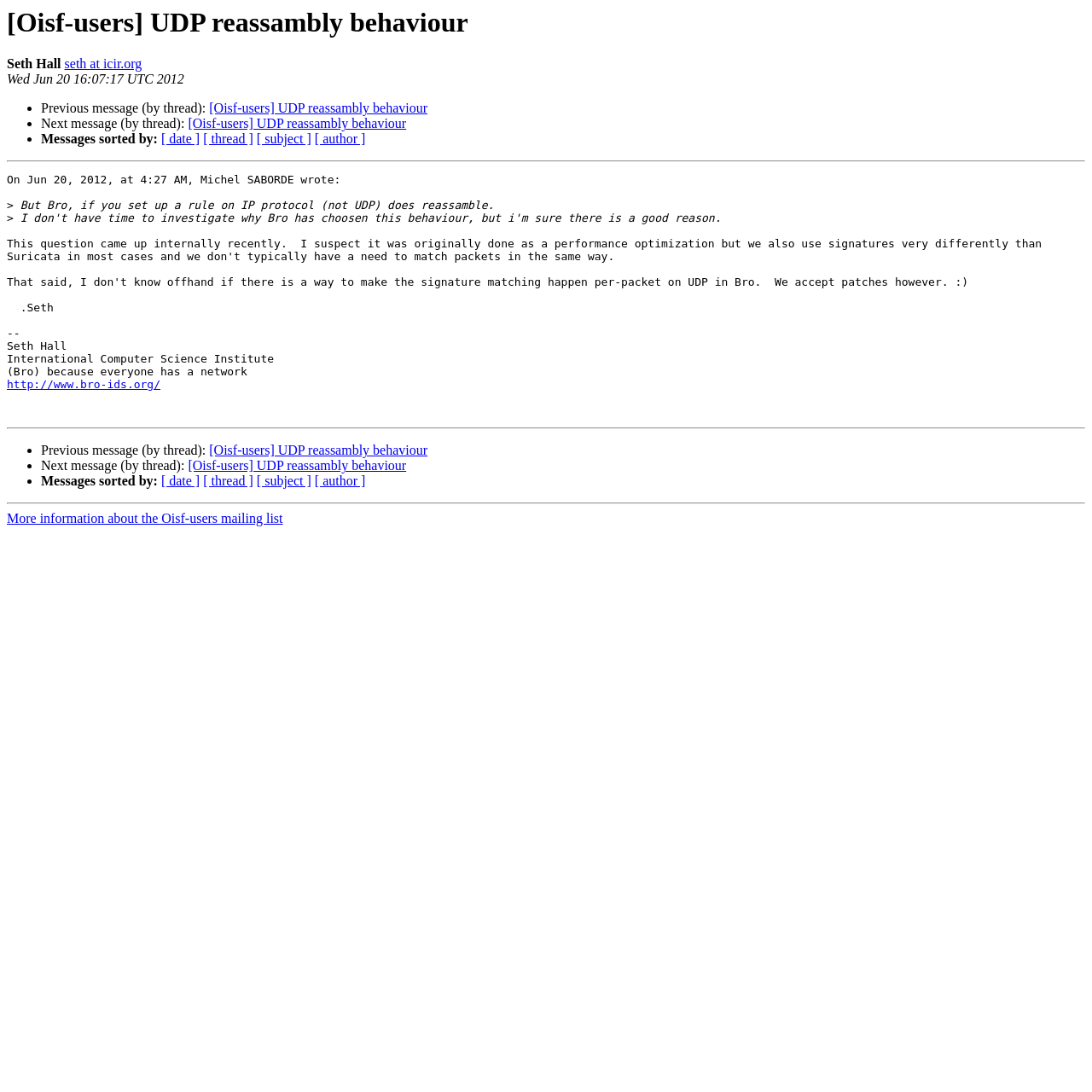Answer the following inquiry with a single word or phrase:
What is the purpose of the horizontal separator?

To separate messages